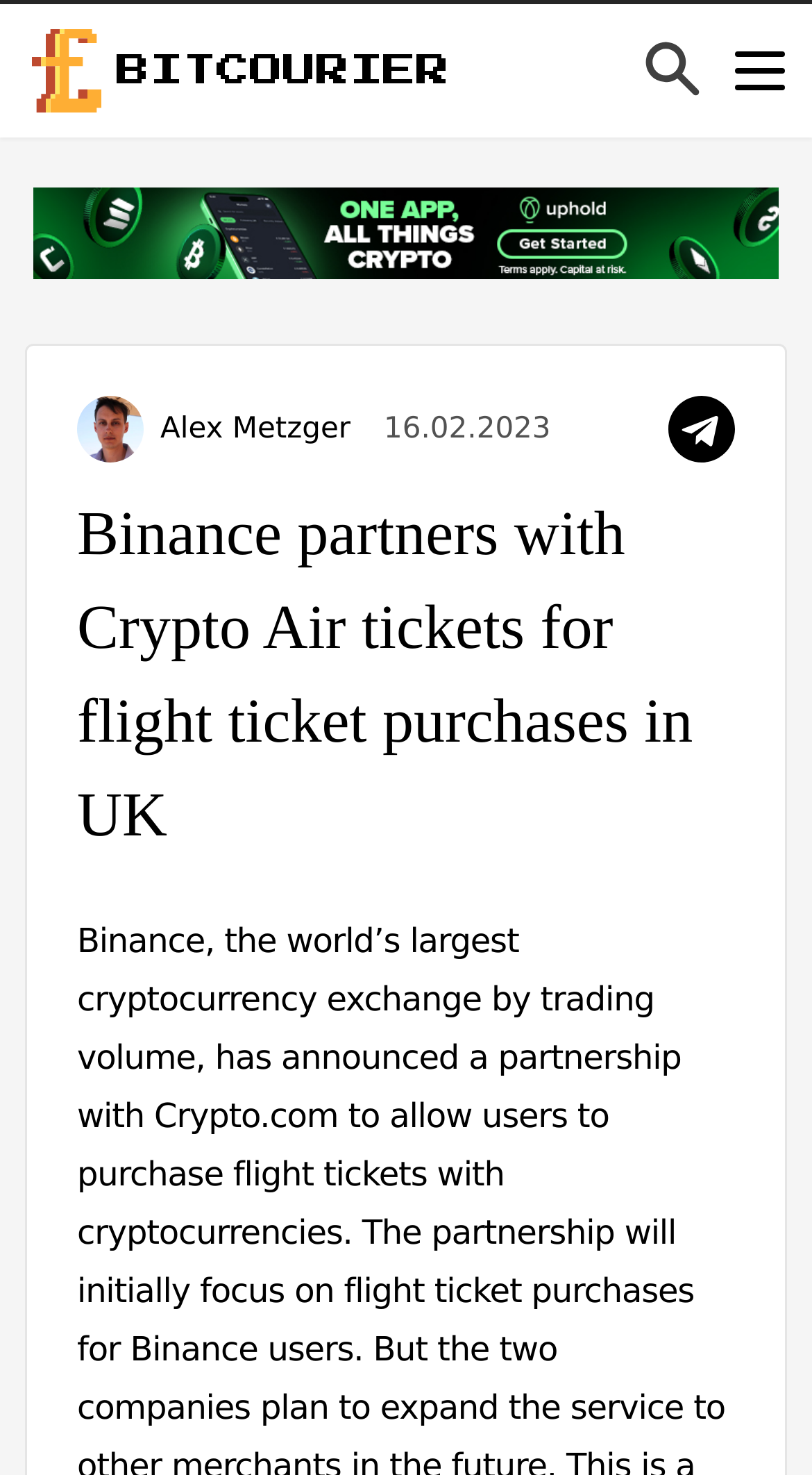How many buttons are there at the top of the webpage?
Give a single word or phrase answer based on the content of the image.

2